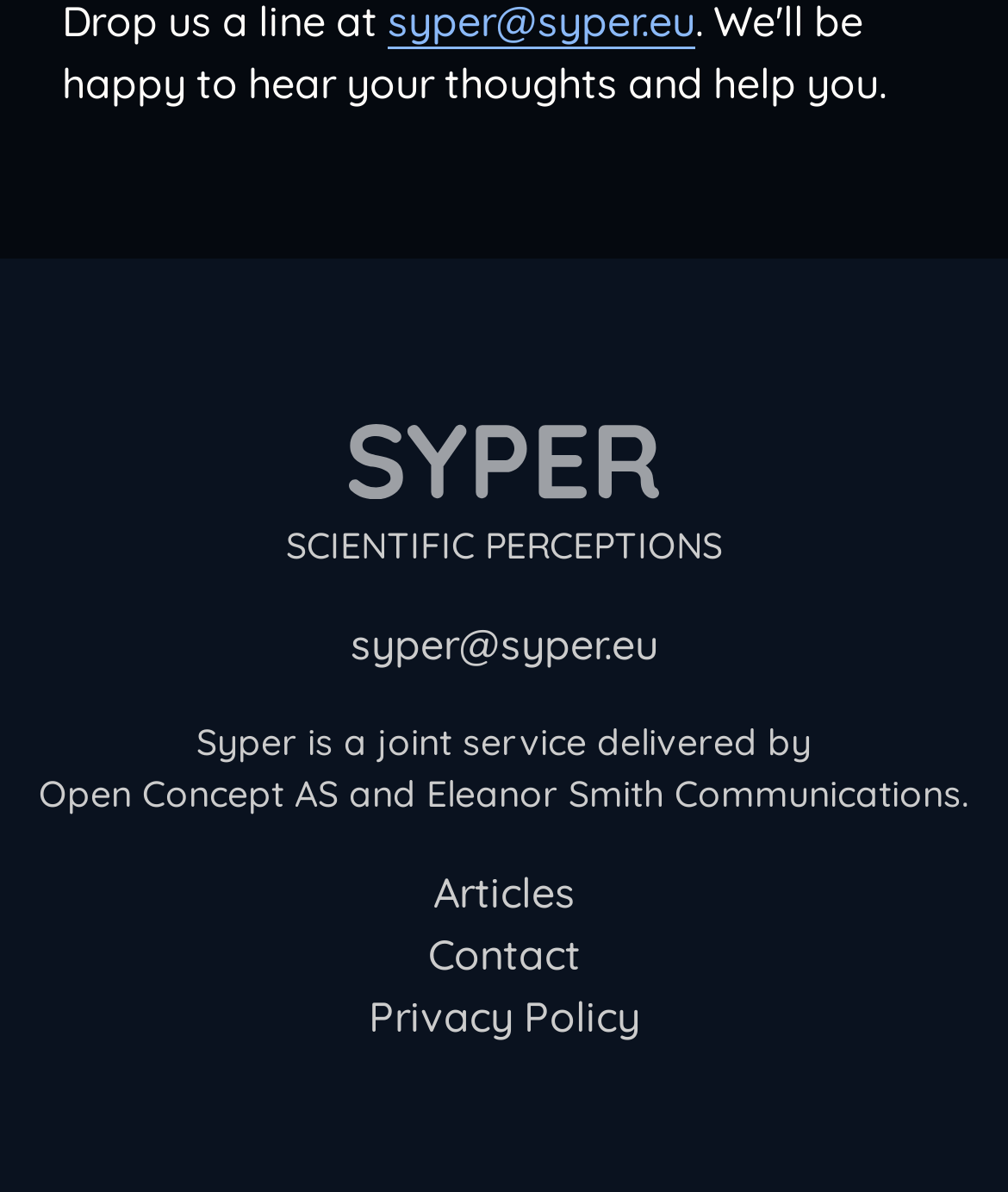What is the position of the image relative to the text 'SCIENTIFIC PERCEPTIONS'?
Using the visual information, answer the question in a single word or phrase.

Above